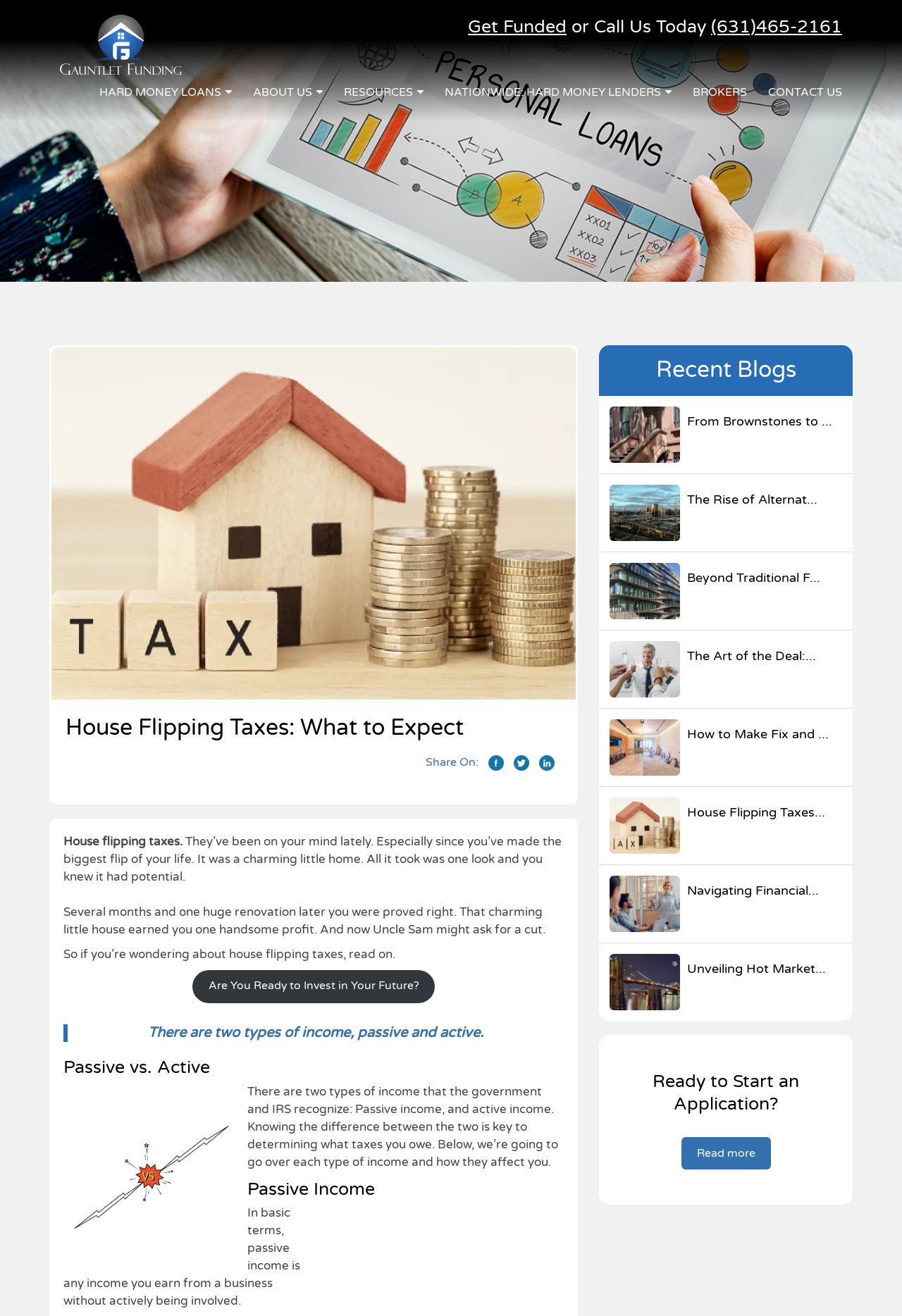Determine the bounding box coordinates for the element that should be clicked to follow this instruction: "Read more about 'House Flipping Taxes'". The coordinates should be given as four float numbers between 0 and 1, in the format [left, top, right, bottom].

[0.07, 0.634, 0.202, 0.645]